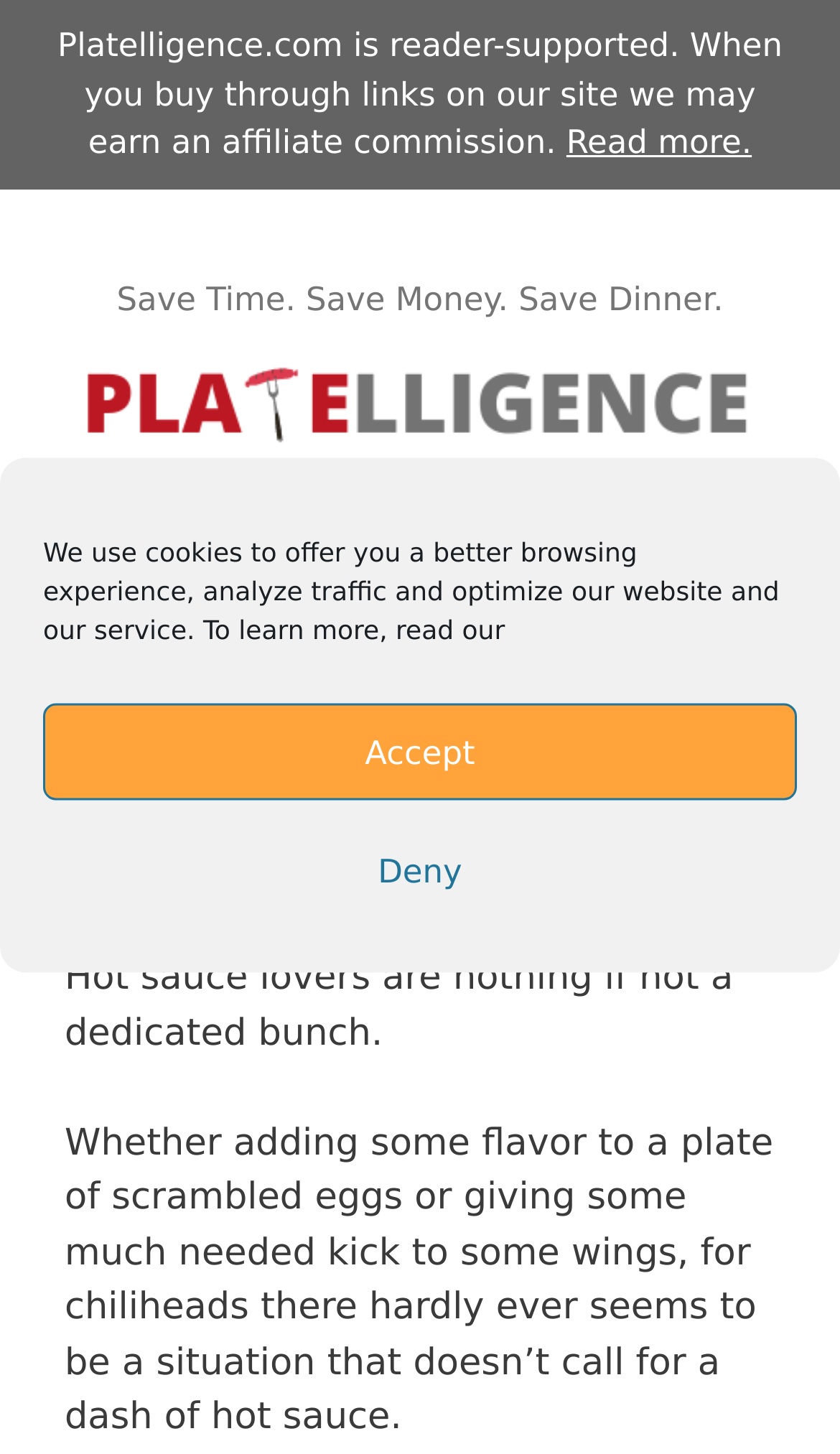Generate a thorough explanation of the webpage's elements.

The webpage is about the "Best Hot Sauce of the Month Club" and appears to be a blog or article page. At the top, there is a dialog box for managing cookie consent, which contains a message about using cookies to improve the browsing experience and two buttons to accept or deny cookies.

Below the dialog box, there is a small section with a message about the website being reader-supported and earning affiliate commissions from links. This section also contains a "Read more" link.

The main content of the page starts with a heading that says "Save Time. Save Money. Save Dinner." followed by a link to "Platelligence" and an image of the same name, which is likely a logo.

To the right of the logo, there is a menu button with an icon, which expands to reveal a menu with a heading that says "Best Hot Sauce of the Month Club". Below the menu, there are two paragraphs of text that discuss hot sauce enthusiasts and their love for adding flavor to various dishes.

Overall, the page appears to be an introduction or overview of the "Best Hot Sauce of the Month Club" and its purpose, with a focus on the enthusiasm of hot sauce lovers.